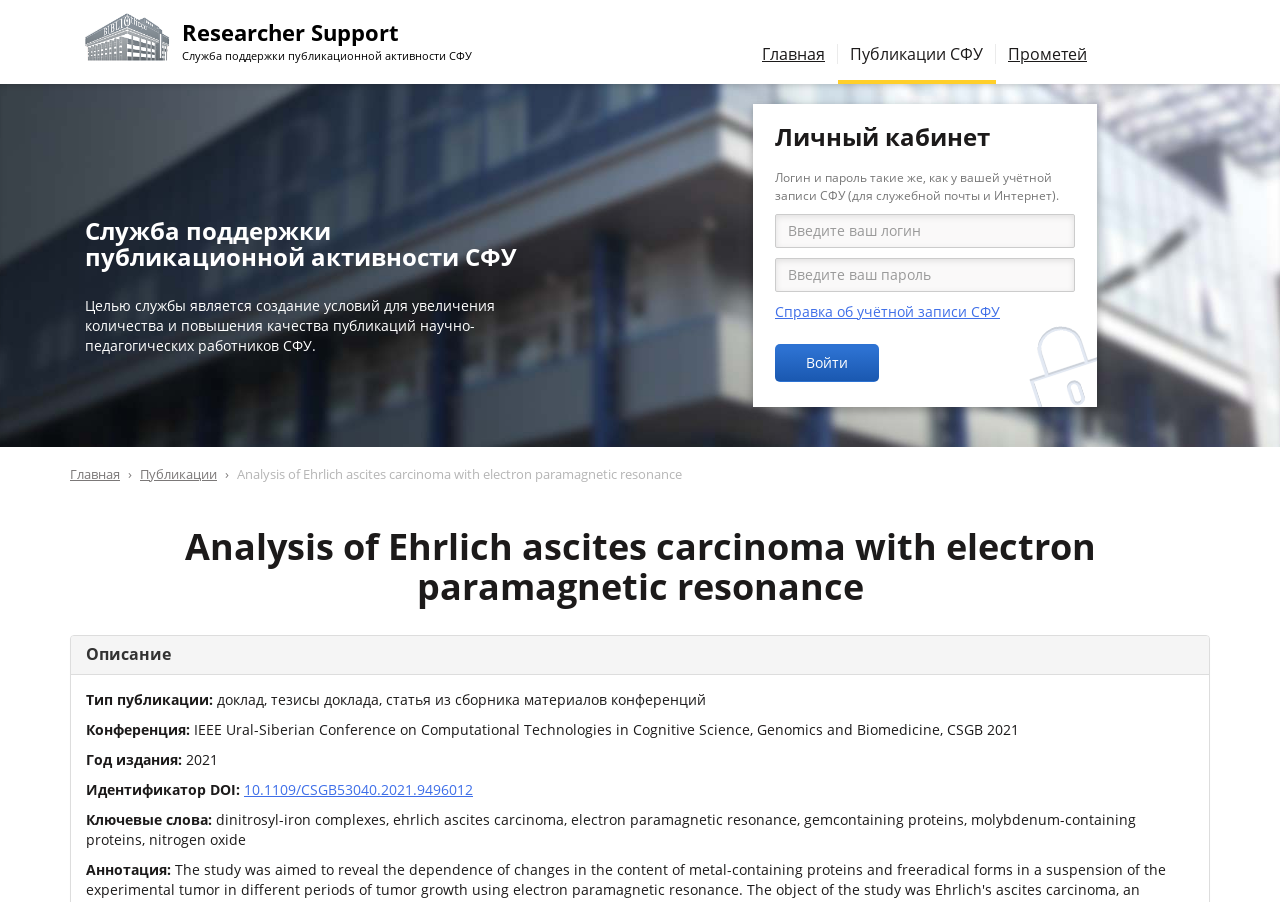Determine the bounding box coordinates of the element's region needed to click to follow the instruction: "Enter login credentials". Provide these coordinates as four float numbers between 0 and 1, formatted as [left, top, right, bottom].

[0.605, 0.237, 0.84, 0.275]